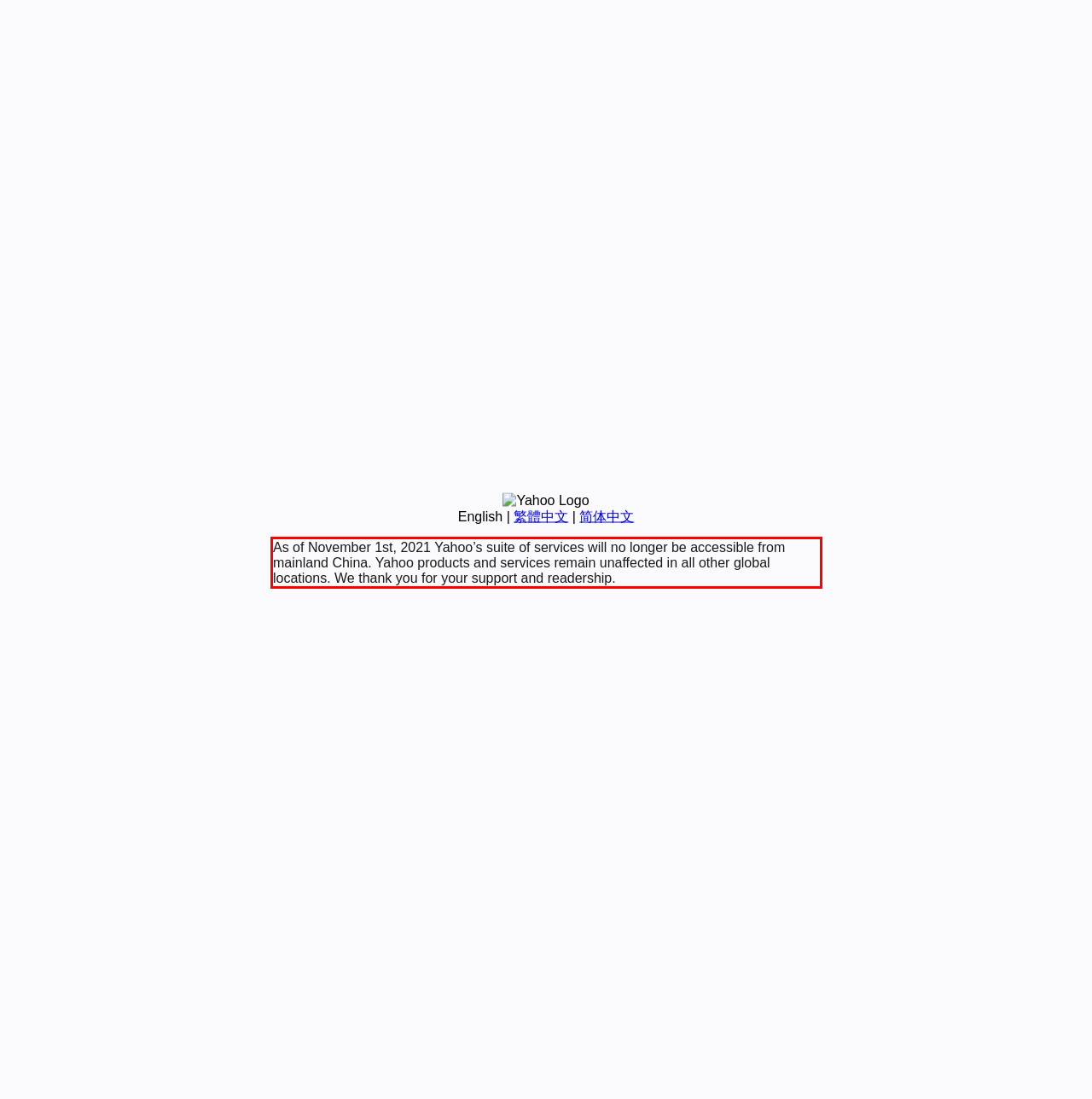You are provided with a screenshot of a webpage that includes a red bounding box. Extract and generate the text content found within the red bounding box.

As of November 1st, 2021 Yahoo’s suite of services will no longer be accessible from mainland China. Yahoo products and services remain unaffected in all other global locations. We thank you for your support and readership.